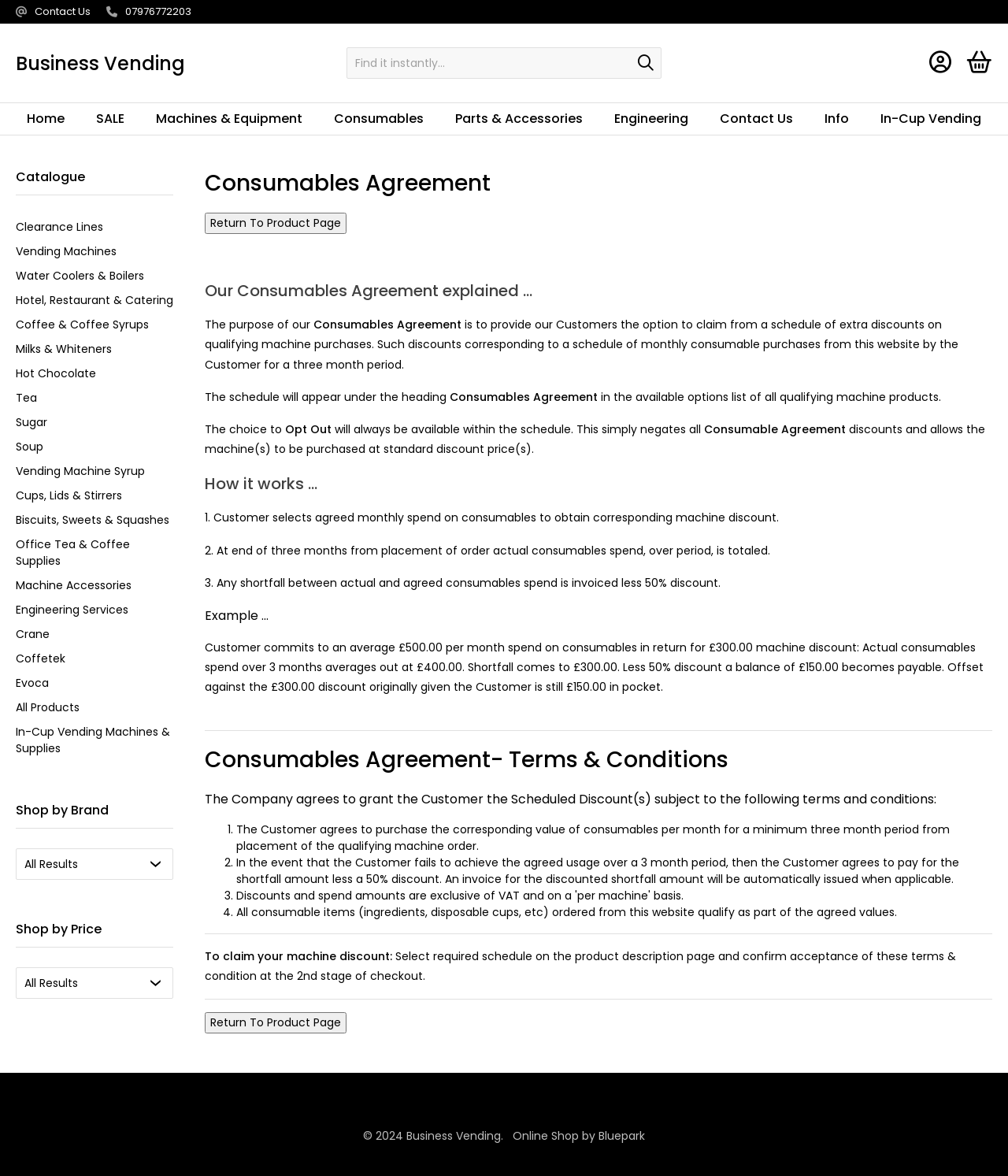Determine the bounding box coordinates of the clickable area required to perform the following instruction: "View In-Cup Vending Machines & Supplies". The coordinates should be represented as four float numbers between 0 and 1: [left, top, right, bottom].

[0.016, 0.616, 0.169, 0.643]